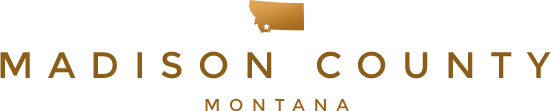Generate a comprehensive caption that describes the image.

The image features the official title "MADISON COUNTY" prominently displayed in a bold, stylized font, conveying a sense of importance and recognition for the Midwest region of Montana. Below the county name, the word "MONTANA" is presented in a smaller size, maintaining the same elegant design. The top left corner includes a simplified graphic map outline of the state of Montana, subtly enhancing the visual identity. The overall color scheme and design lend an authoritative and welcoming impression, reflecting the county's pride and connection to its geographical roots.